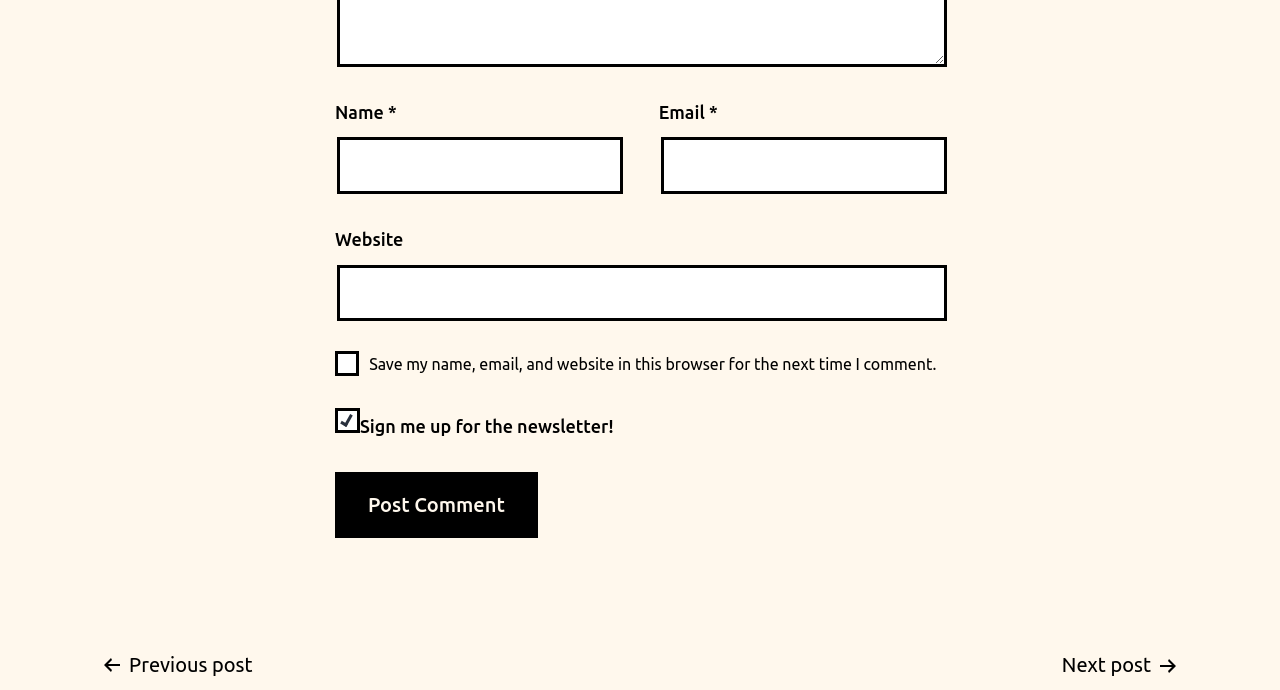What is the default state of the 'Sign me up for the newsletter!' checkbox?
Provide a one-word or short-phrase answer based on the image.

Checked